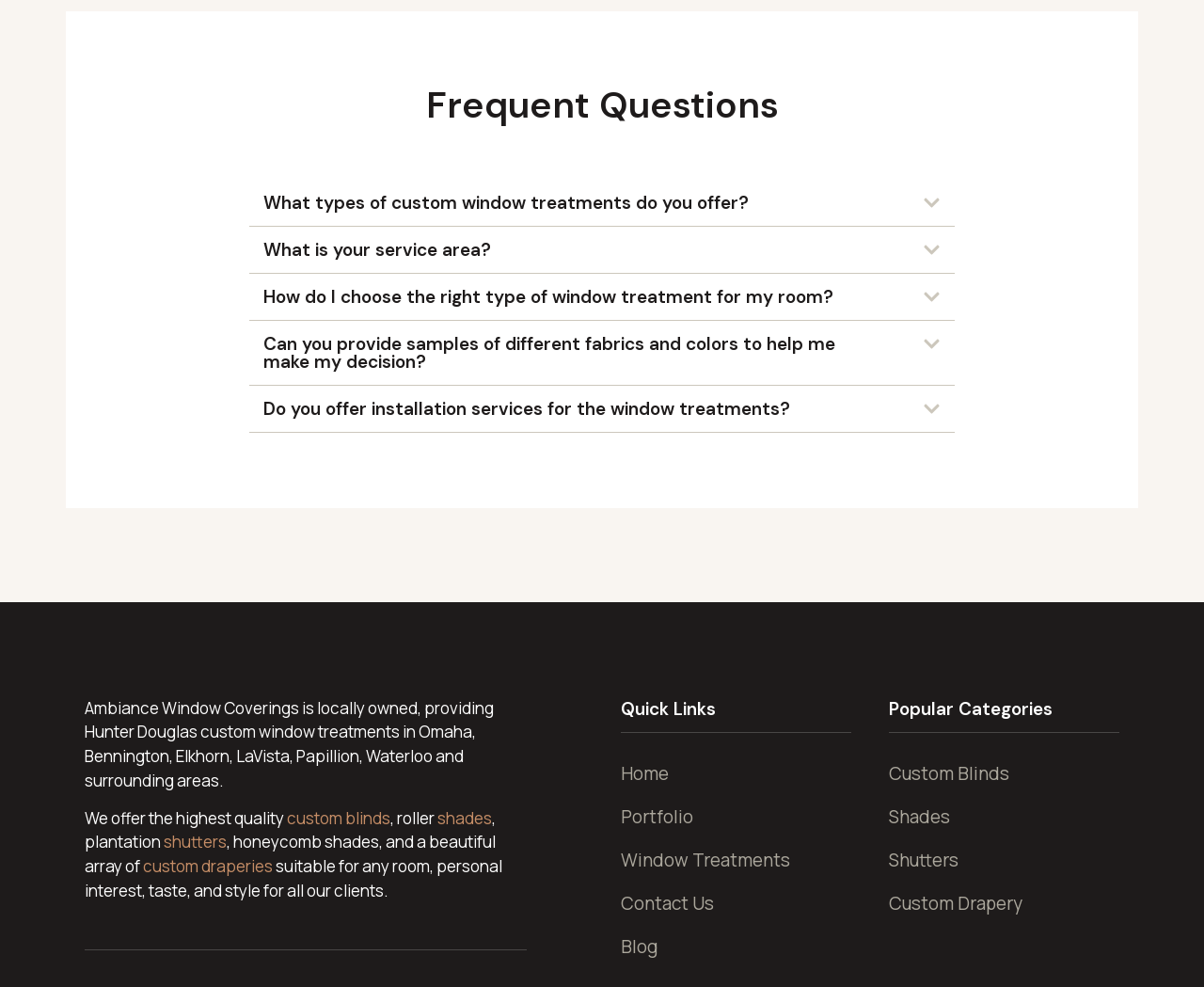Does Ambiance Window Coverings offer installation services?
Analyze the image and deliver a detailed answer to the question.

The webpage has a button labeled 'Do you offer installation services for the window treatments?' which suggests that installation services are available, and the answer can be found by expanding the button.